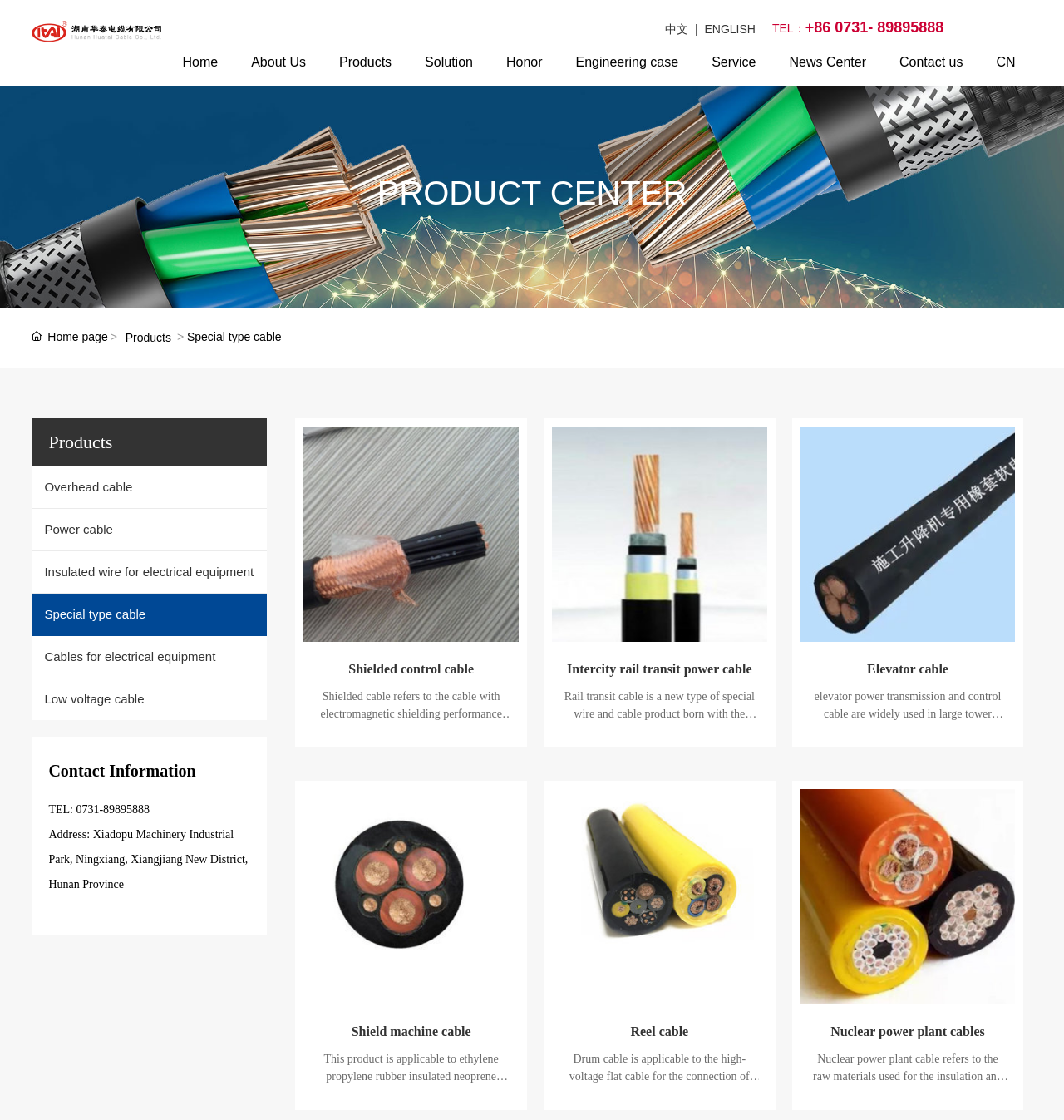What is the address of the company?
Offer a detailed and full explanation in response to the question.

The address of the company is Xiadopu Machinery Industrial Park, Ningxiang, Xiangjiang New District, Hunan Province, which can be found at the bottom of the webpage.